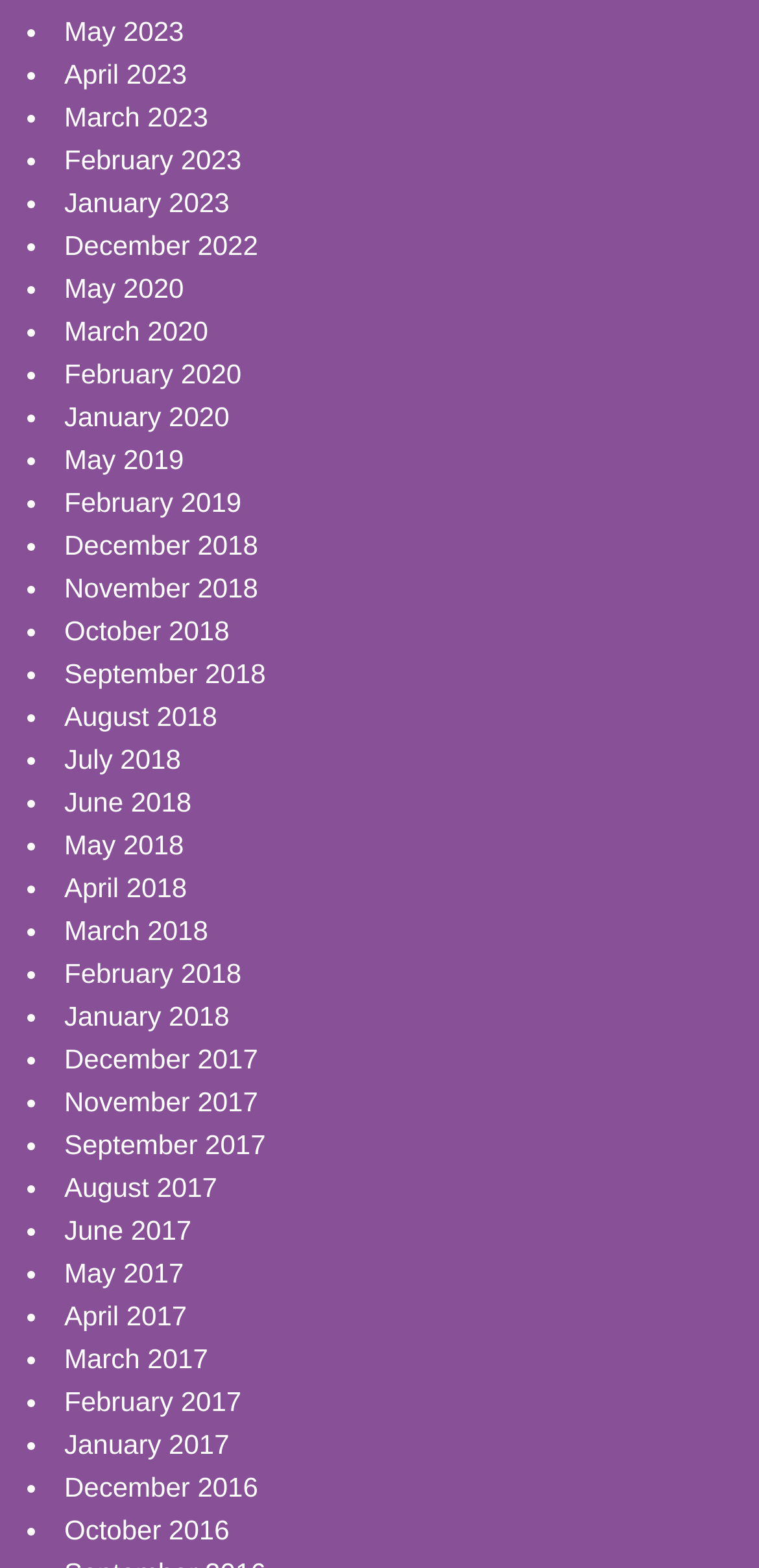Provide a short answer to the following question with just one word or phrase: How many links are there in total?

48